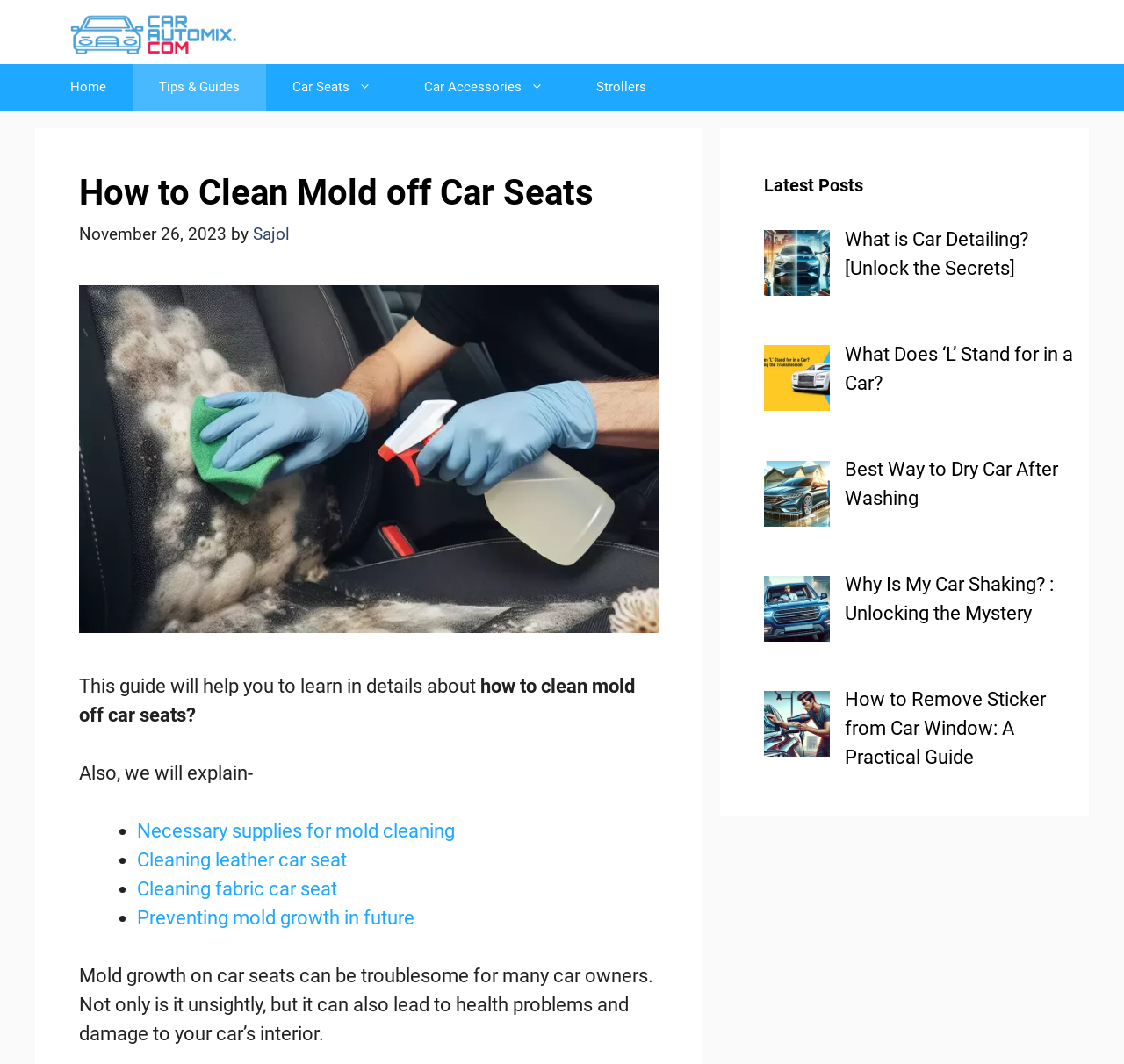Locate the bounding box coordinates of the clickable part needed for the task: "Read the article 'How to Clean Mold off Car Seats'".

[0.07, 0.162, 0.586, 0.201]